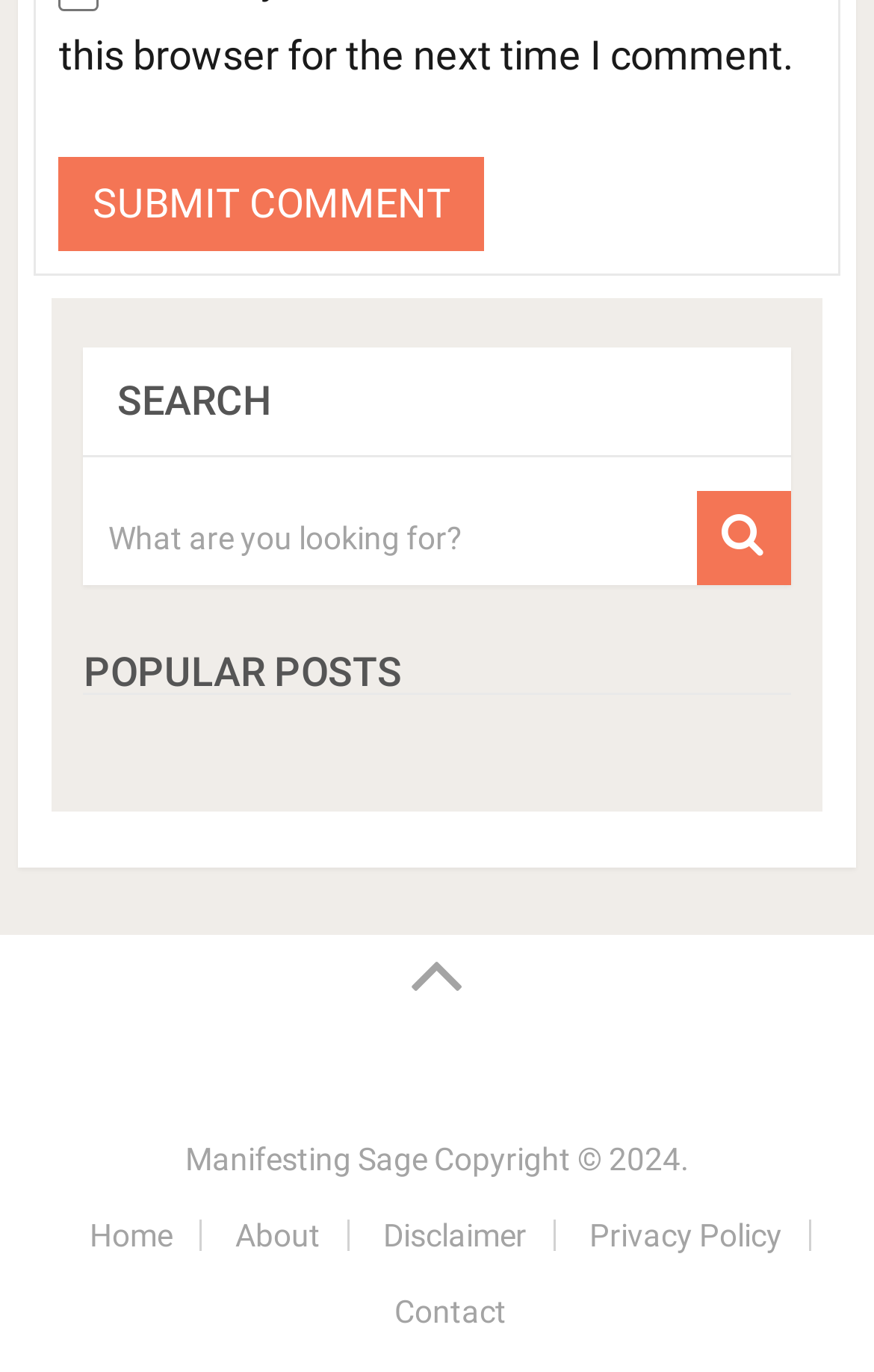What is the function of the button with the '' icon?
Provide a detailed answer to the question using information from the image.

The button with the '' icon is located next to the searchbox, and it is likely a search button. When clicked, it will submit the search query inputted in the searchbox.